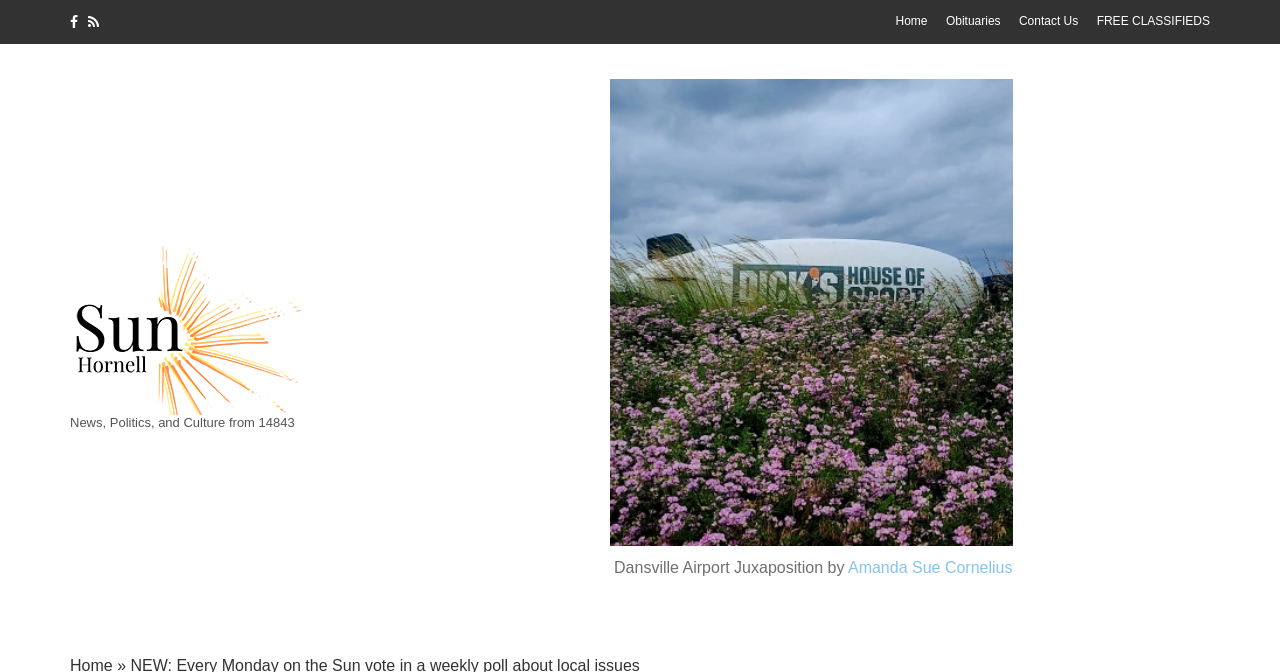Bounding box coordinates are to be given in the format (top-left x, top-left y, bottom-right x, bottom-right y). All values must be floating point numbers between 0 and 1. Provide the bounding box coordinate for the UI element described as: Home

[0.7, 0.021, 0.725, 0.042]